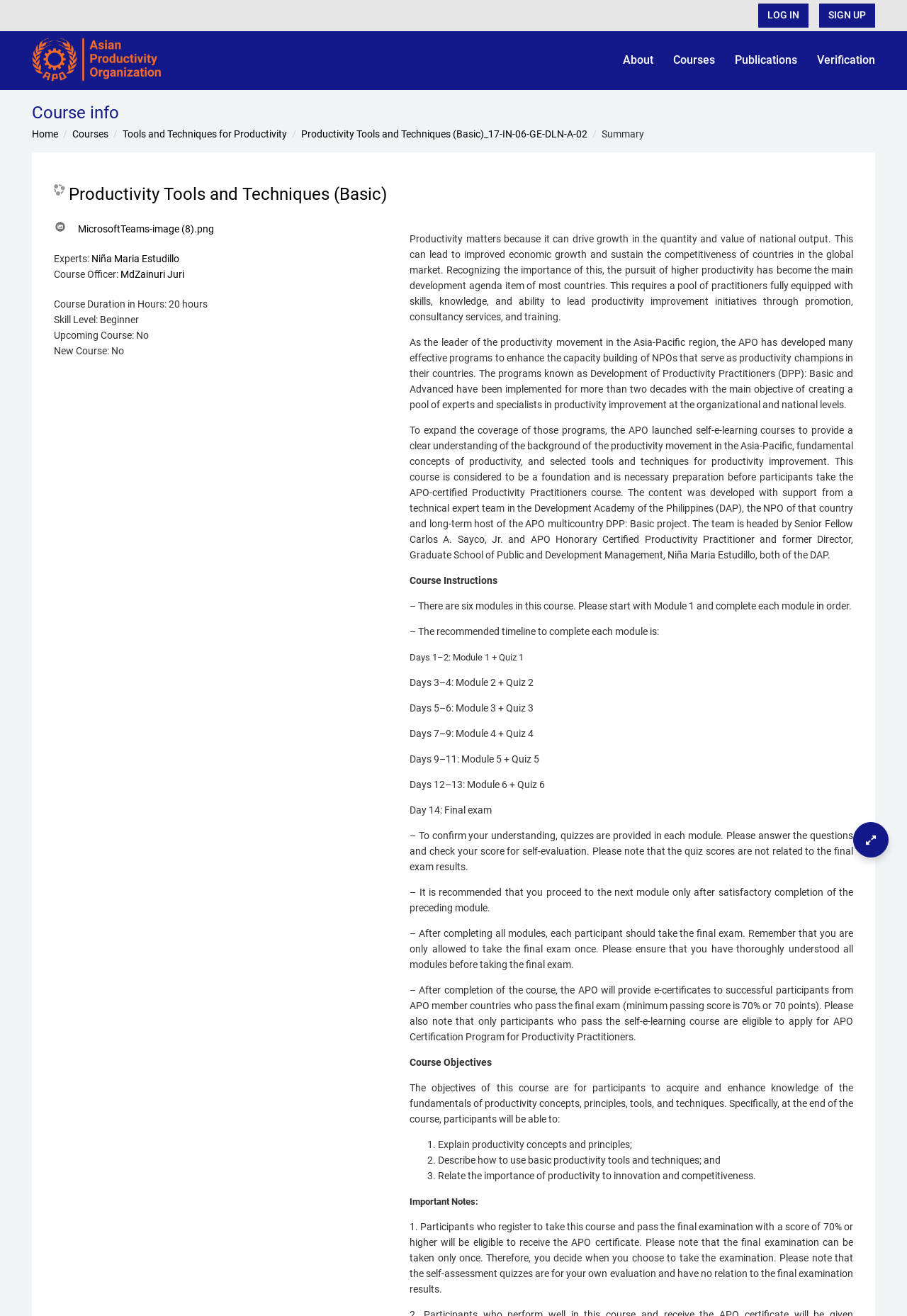Please identify the bounding box coordinates of the region to click in order to complete the task: "Navigate to page 10". The coordinates must be four float numbers between 0 and 1, specified as [left, top, right, bottom].

None